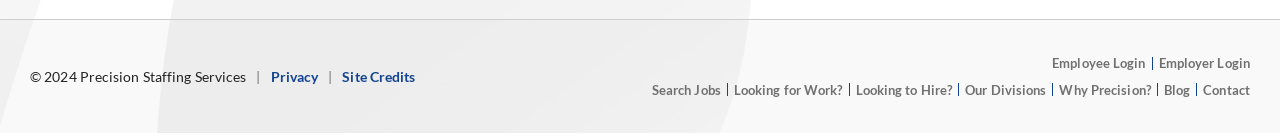Given the webpage screenshot and the description, determine the bounding box coordinates (top-left x, top-left y, bottom-right x, bottom-right y) that define the location of the UI element matching this description: title="Share on Facebook"

None